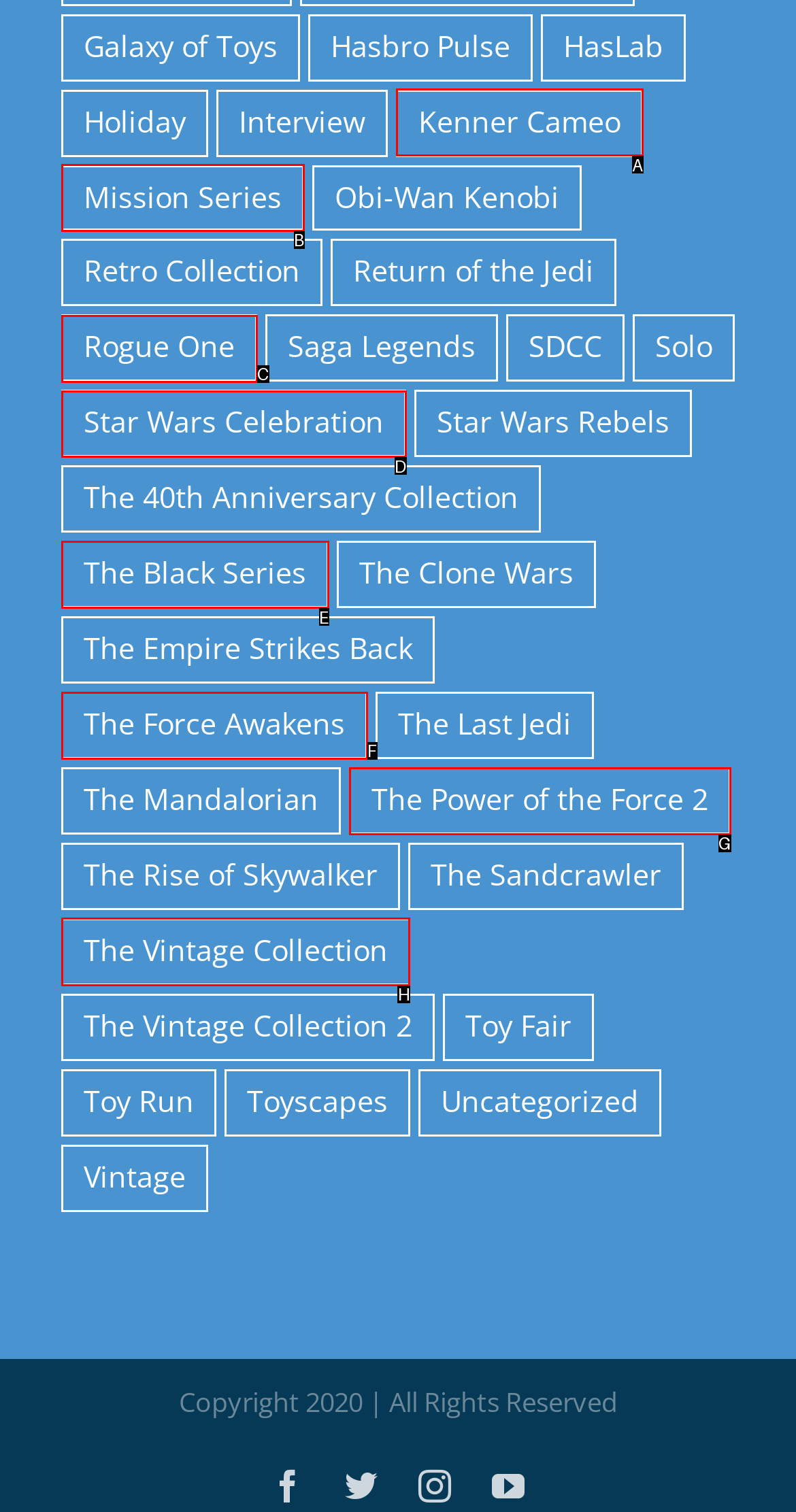Point out the HTML element I should click to achieve the following task: Explore The Vintage Collection Provide the letter of the selected option from the choices.

H